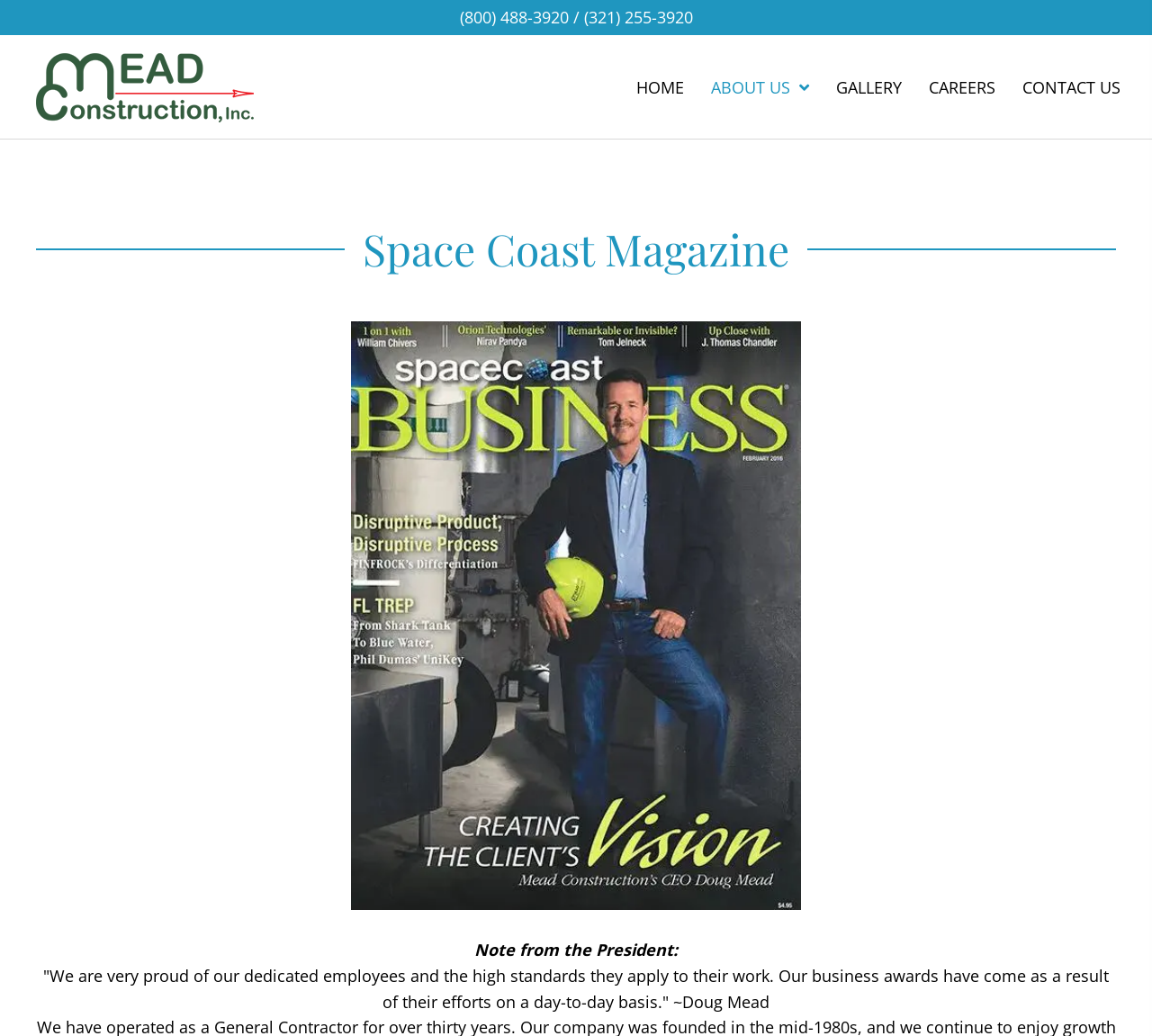What is the text of the webpage's headline?

Space Coast Magazine